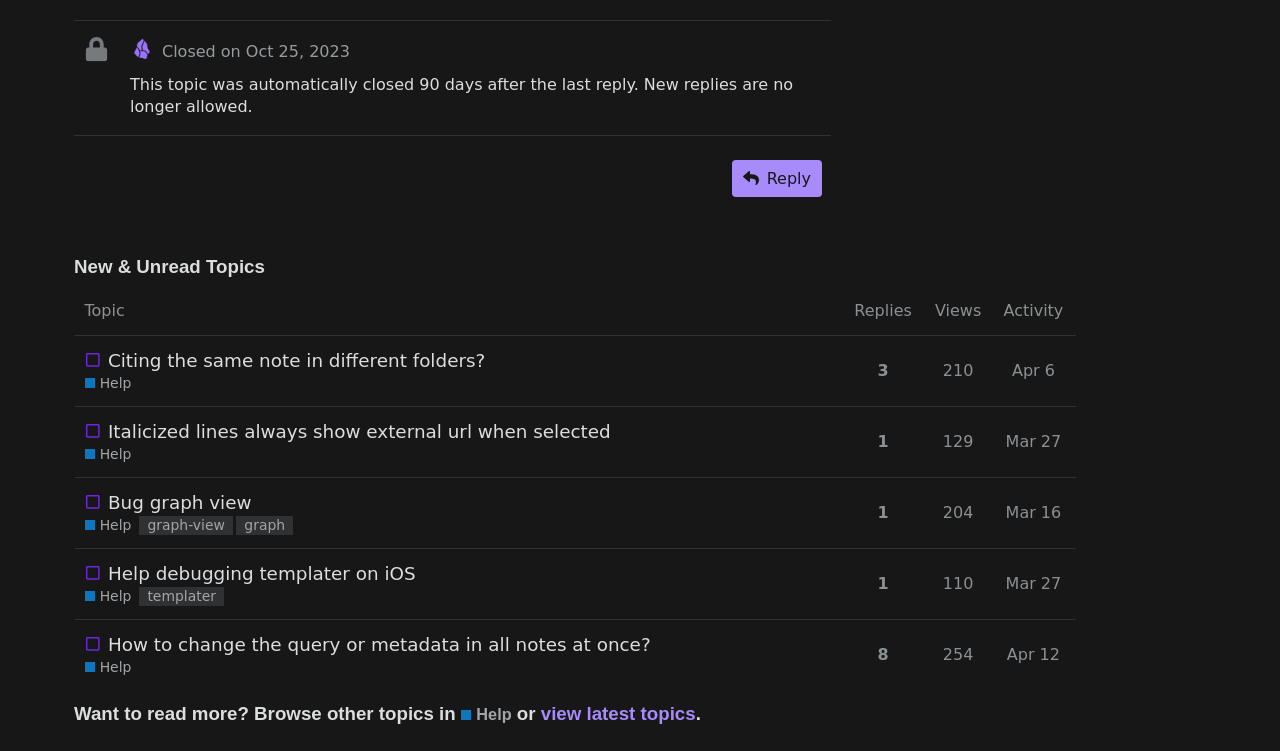Pinpoint the bounding box coordinates of the clickable element needed to complete the instruction: "Read about transportation and distribution". The coordinates should be provided as four float numbers between 0 and 1: [left, top, right, bottom].

None